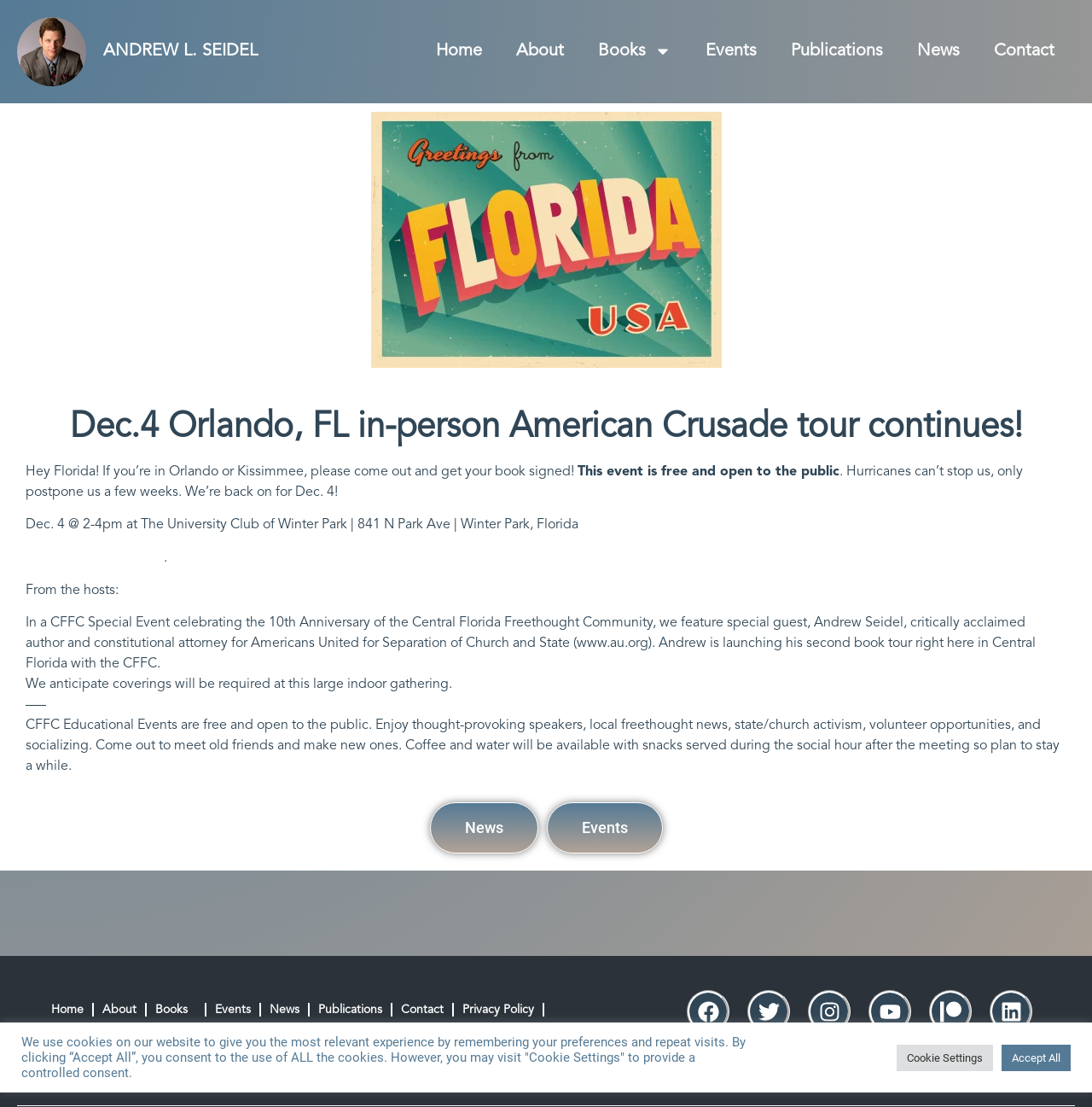Identify the bounding box of the UI component described as: "alt="Andrew L. Seidel"".

[0.016, 0.015, 0.079, 0.078]